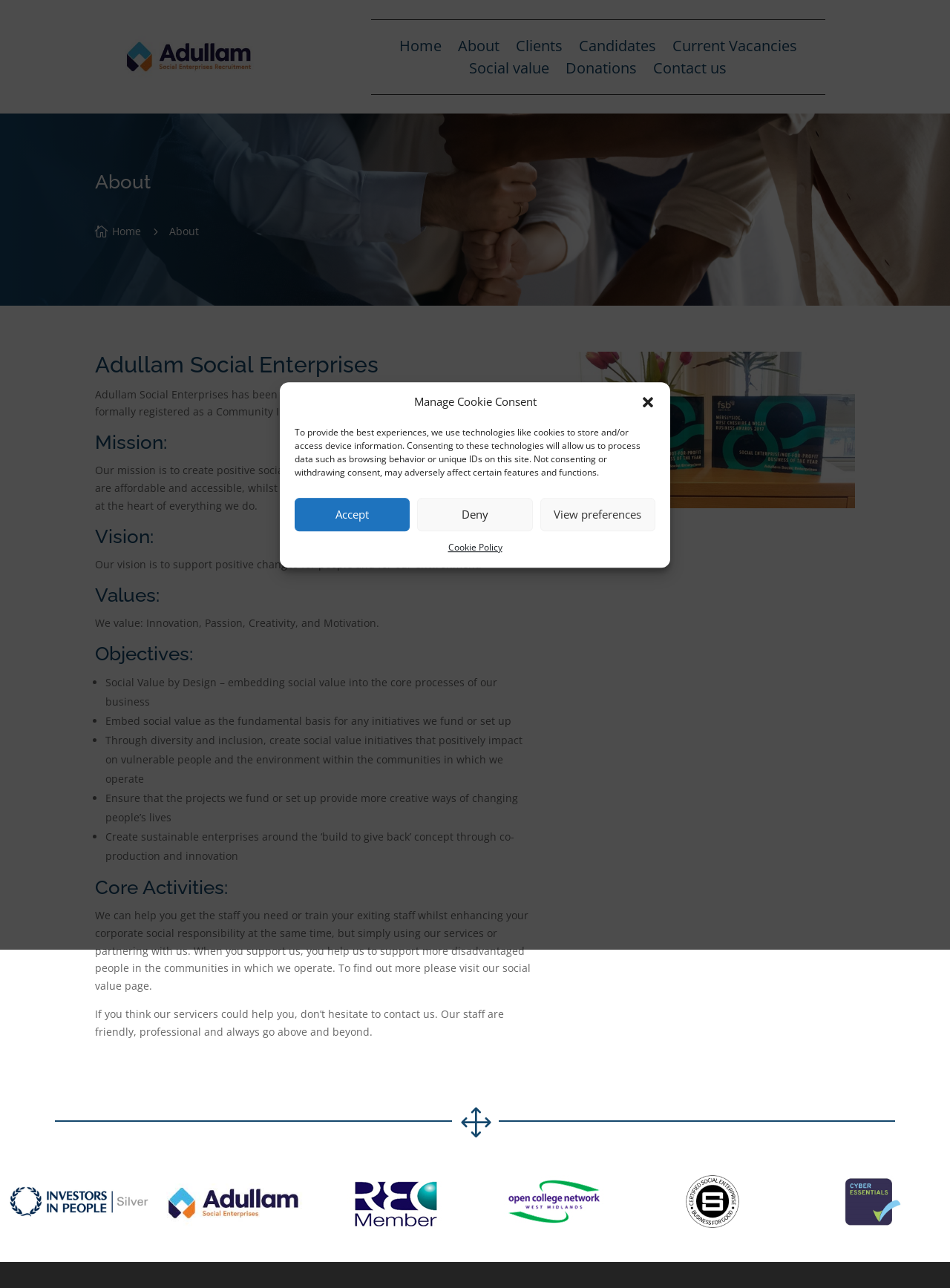What is one of the objectives of Adullam Social Enterprises?
Please give a detailed and thorough answer to the question, covering all relevant points.

The webpage lists several objectives of Adullam Social Enterprises, one of which is 'Embed social value as the fundamental basis for any initiatives we fund or set up.' This objective is displayed under the 'Objectives:' heading on the webpage, indicating its importance to the organization's goals.